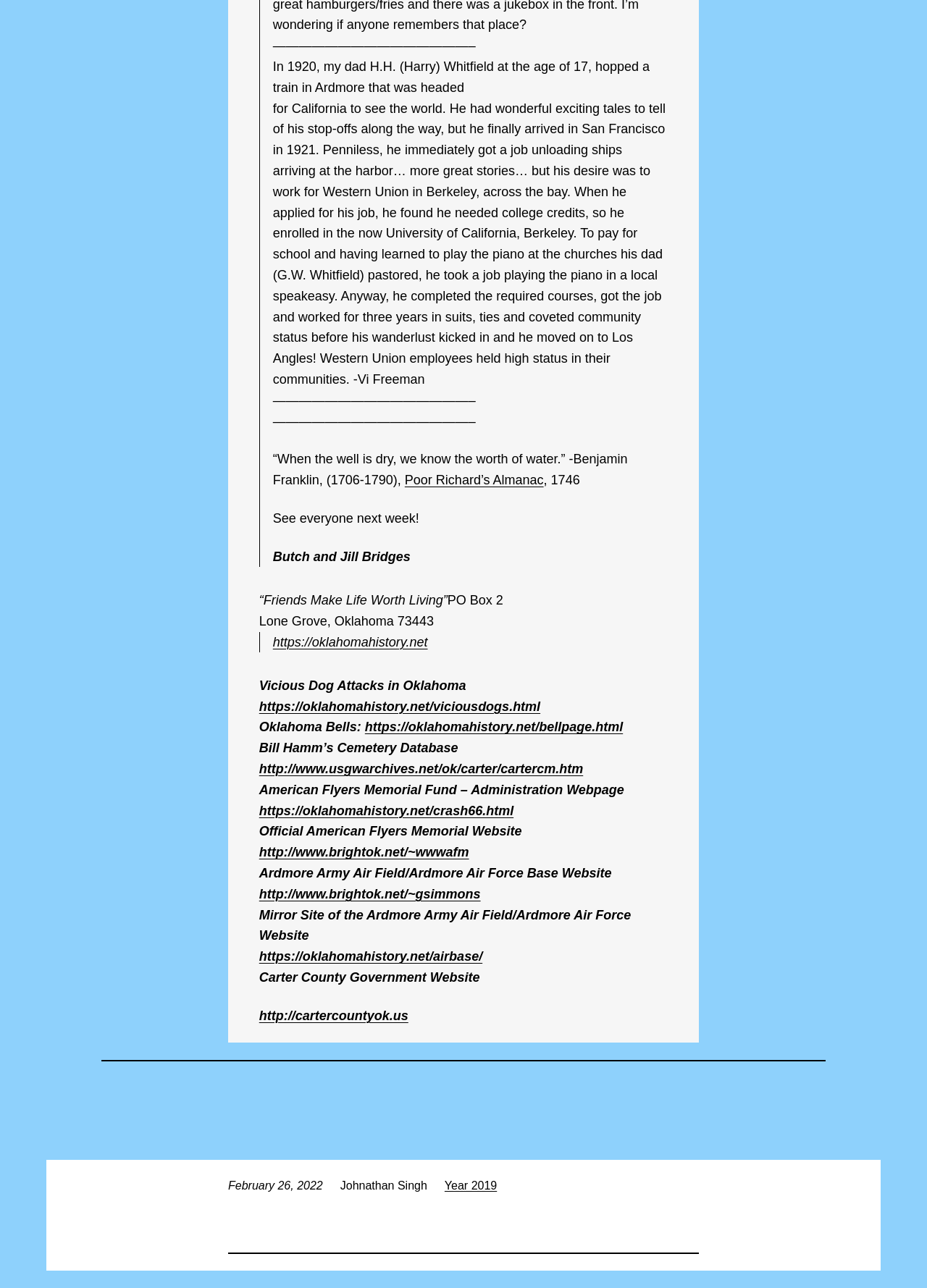Find the bounding box coordinates of the element I should click to carry out the following instruction: "Visit the Oklahoma History website".

[0.294, 0.493, 0.461, 0.504]